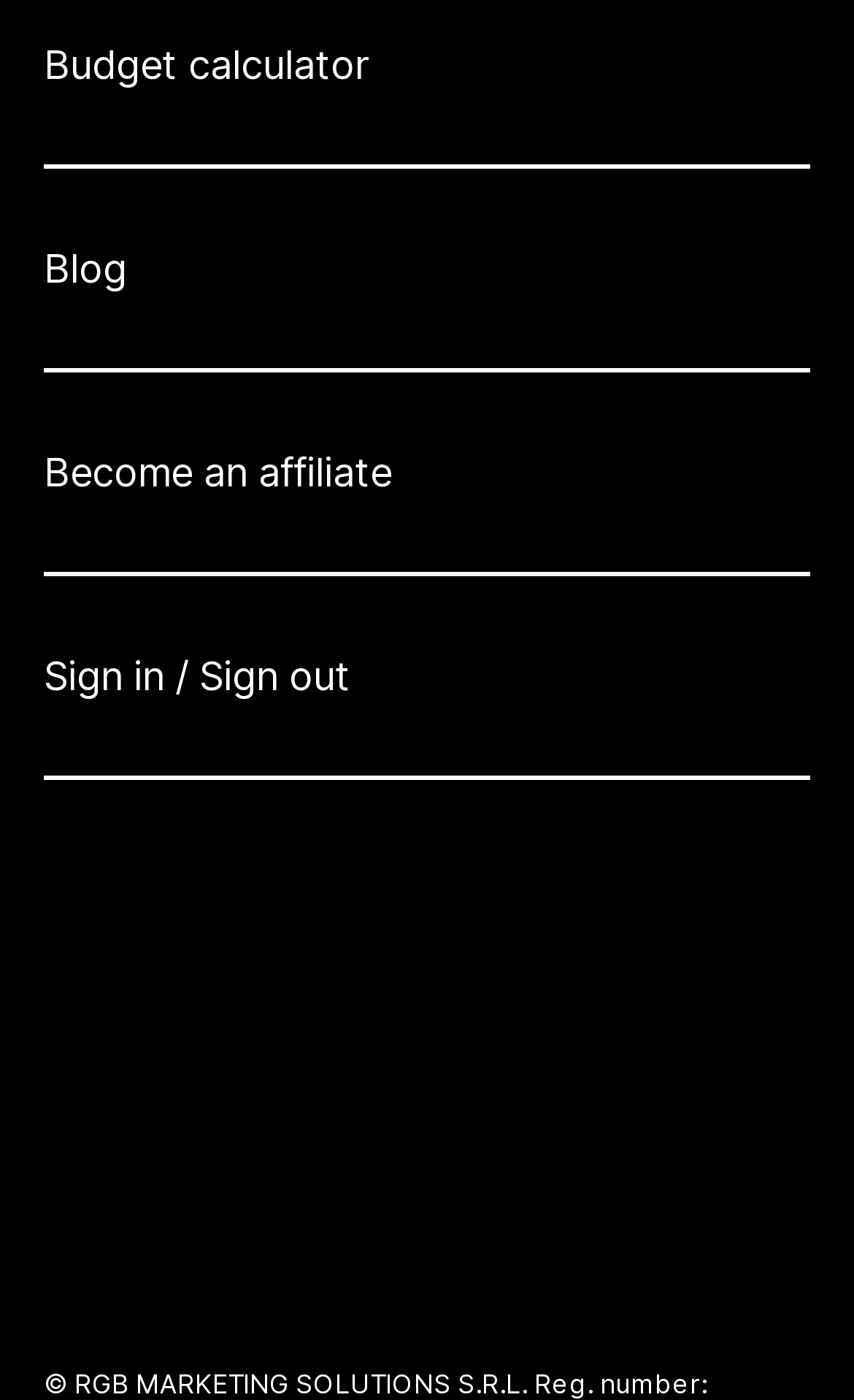With reference to the image, please provide a detailed answer to the following question: How many navigation links are there?

I counted the number of navigation links by looking at the links at the top of the page, which are Budget calculator, Blog, Become an affiliate, and Sign in / Sign out.